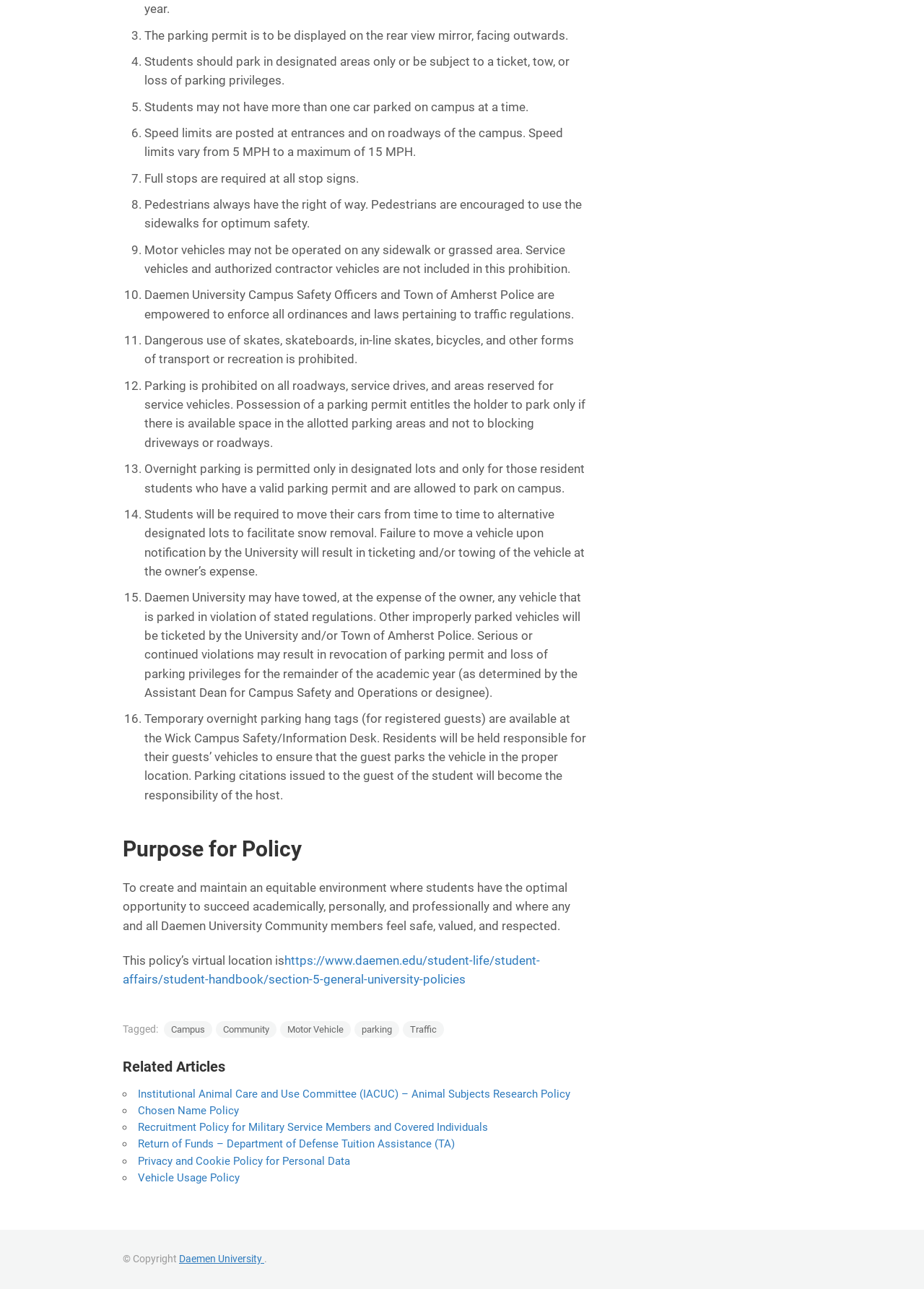What is the maximum speed limit on campus?
Provide a detailed and extensive answer to the question.

The webpage states that speed limits are posted at entrances and on roadways of the campus, and speed limits vary from 5 MPH to a maximum of 15 MPH.